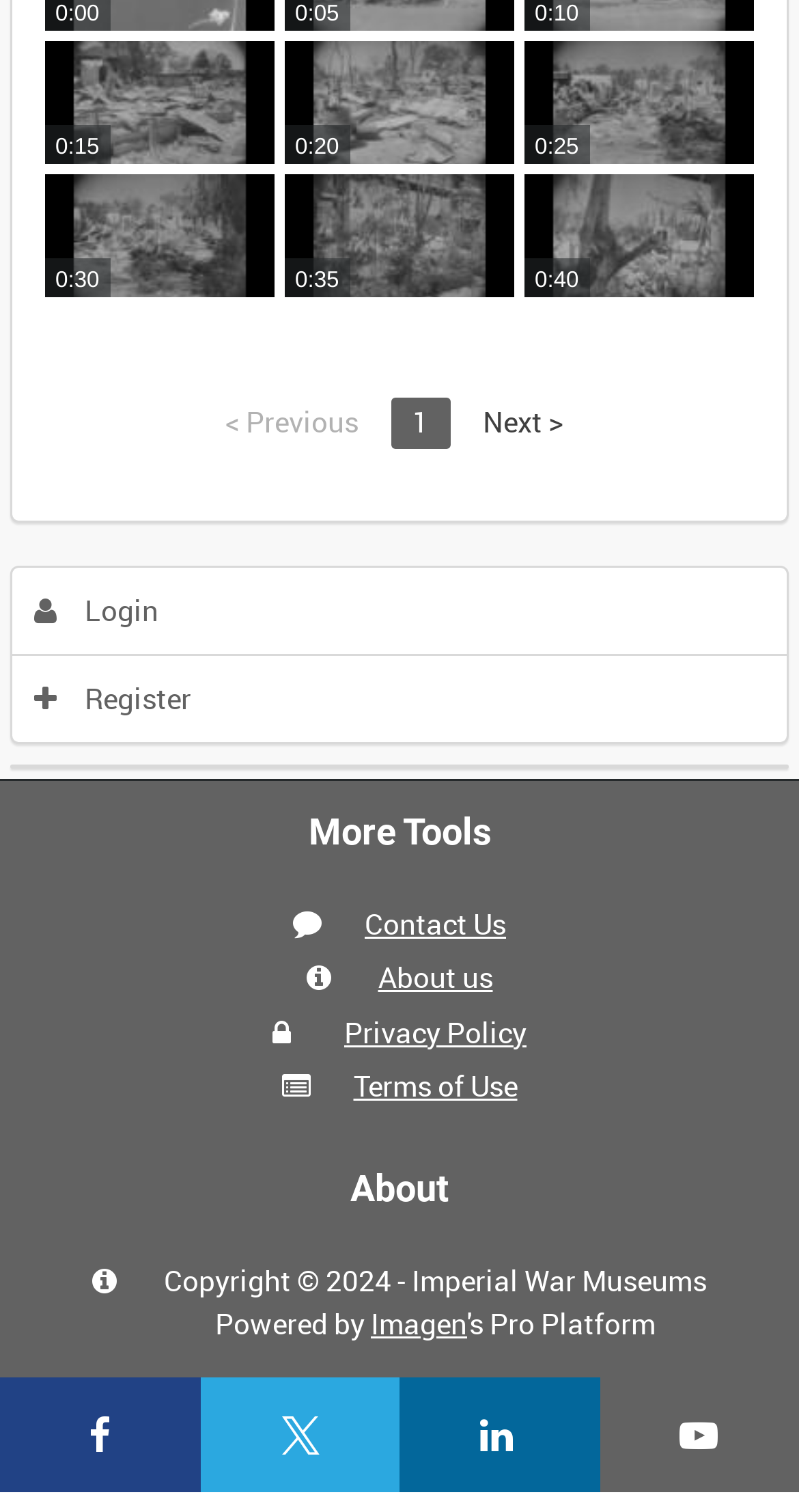Respond with a single word or phrase to the following question: How many links are there in the 'More Tools' section?

5